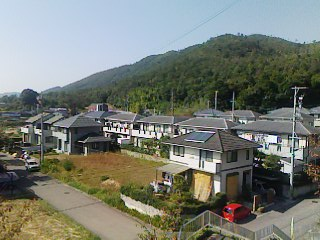Is the atmosphere in the image chaotic?
Refer to the screenshot and respond with a concise word or phrase.

No